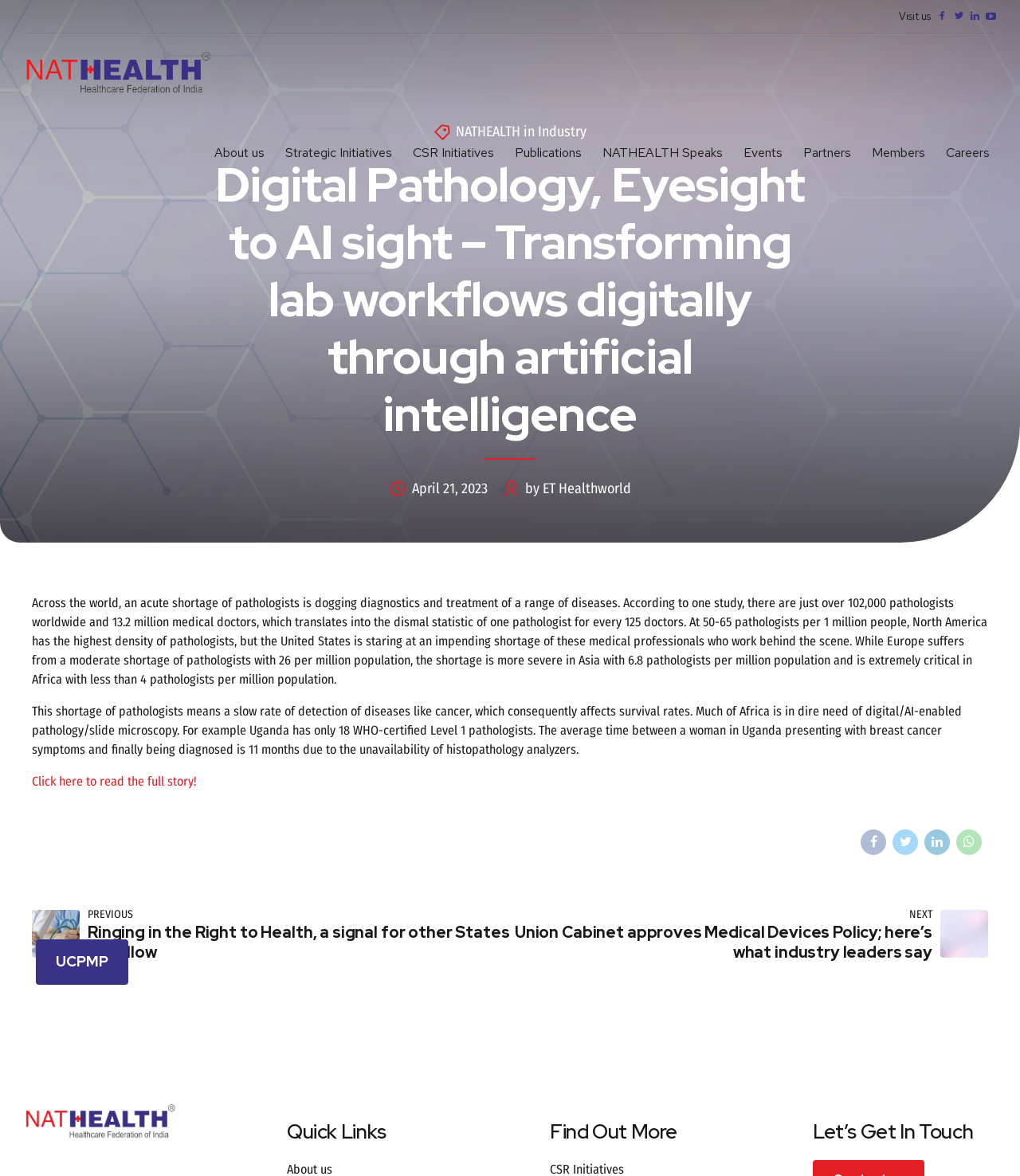Locate the bounding box coordinates of the item that should be clicked to fulfill the instruction: "Read about NATHEALTH in Industry".

[0.447, 0.104, 0.575, 0.121]